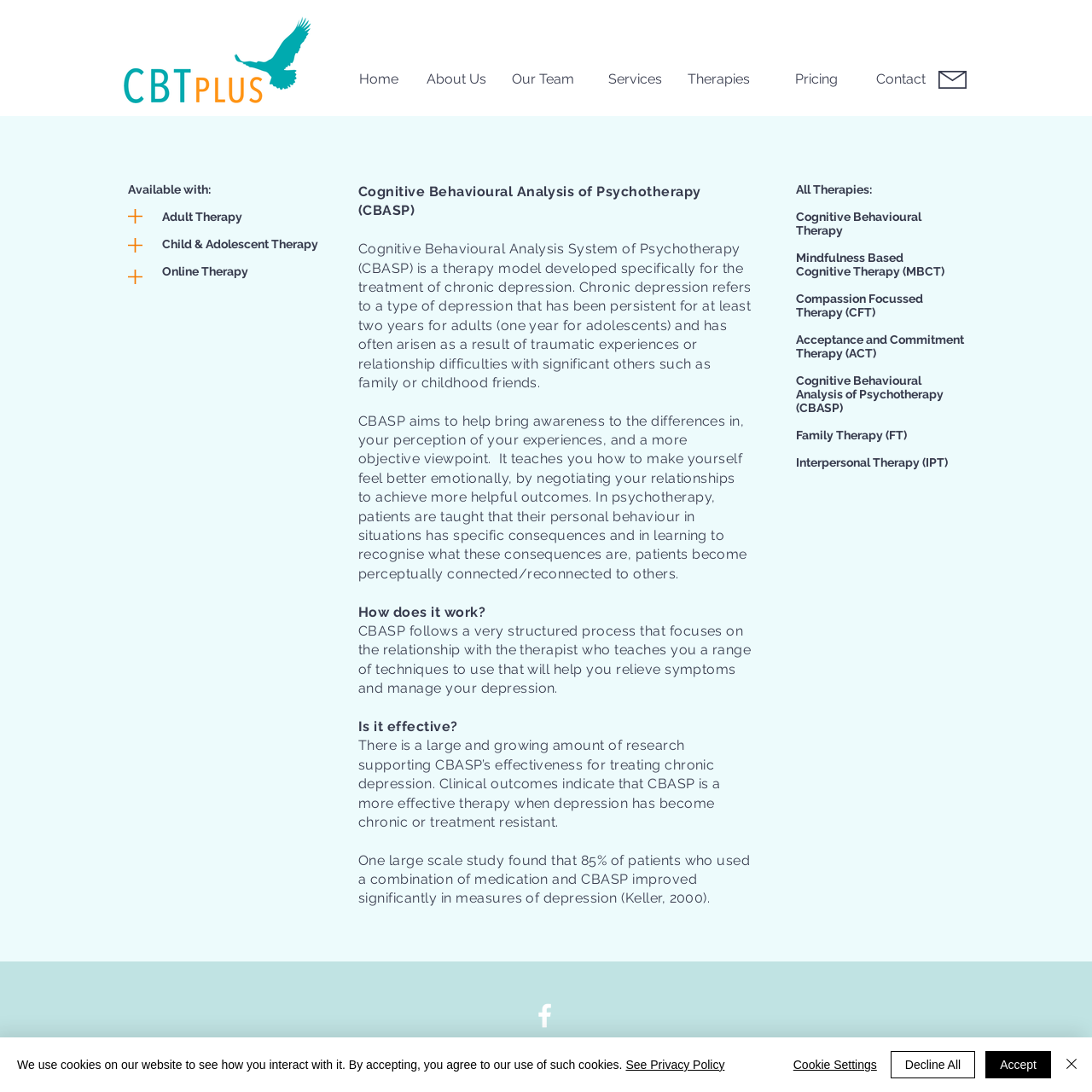Respond to the following question using a concise word or phrase: 
What is the effectiveness of CBASP?

85% improvement